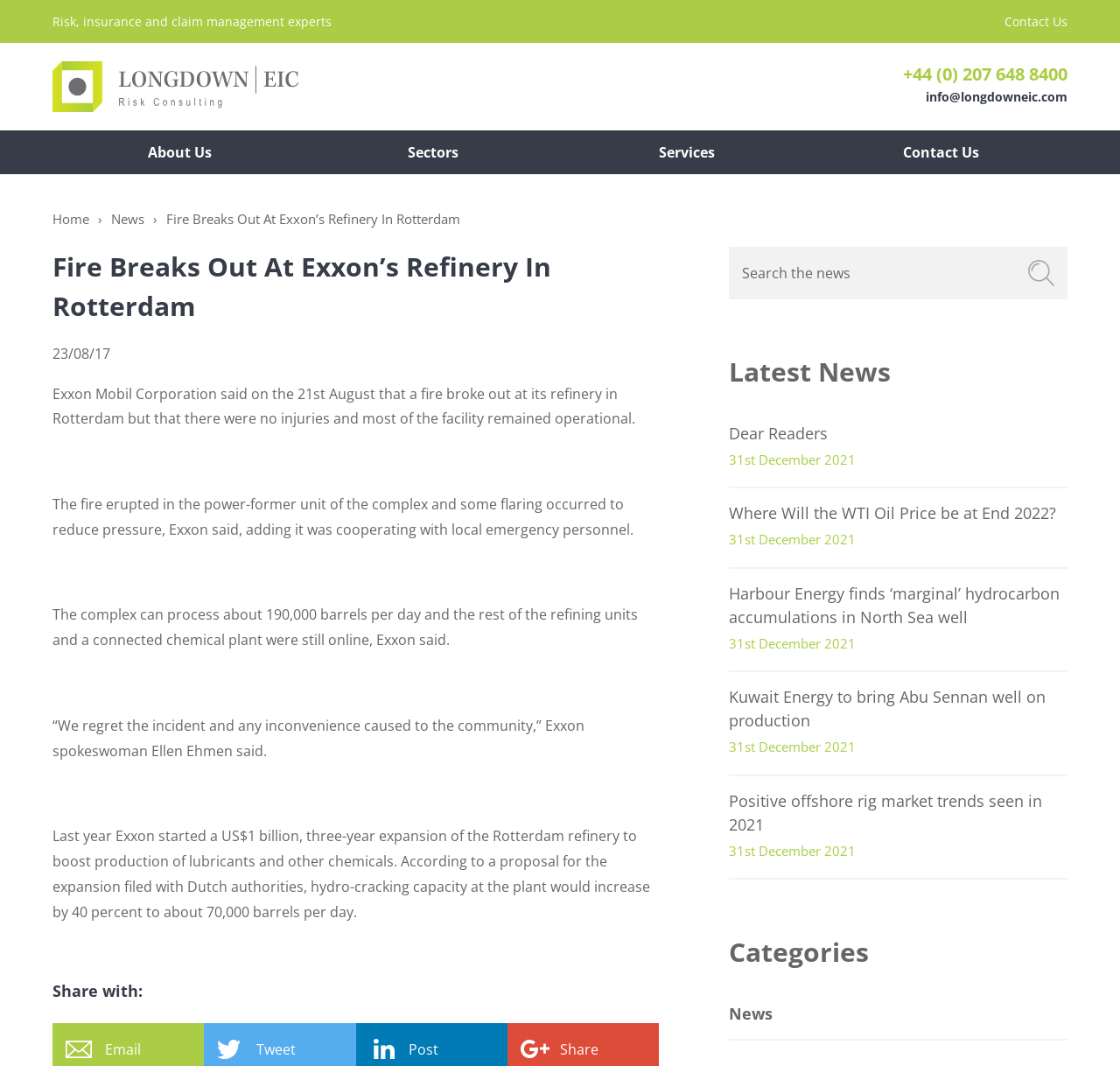What is the date of the news article about the fire at Exxon's refinery?
Answer the question with detailed information derived from the image.

I found the date by looking at the time element on the webpage, which is located below the heading 'Fire Breaks Out At Exxon’s Refinery In Rotterdam'. The date is '23/08/17'.